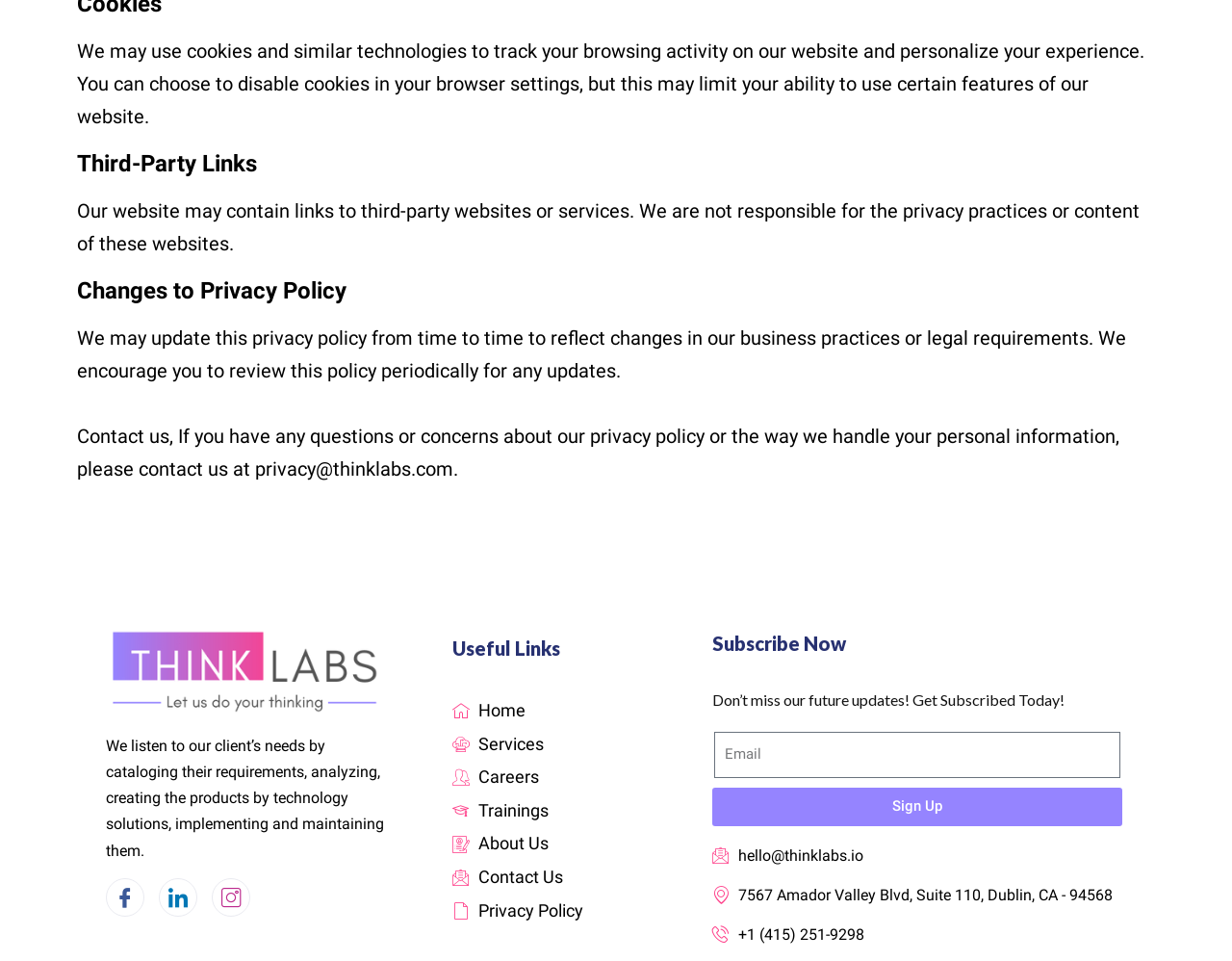What is the company's email address?
Using the image as a reference, answer with just one word or a short phrase.

hello@thinklabs.io